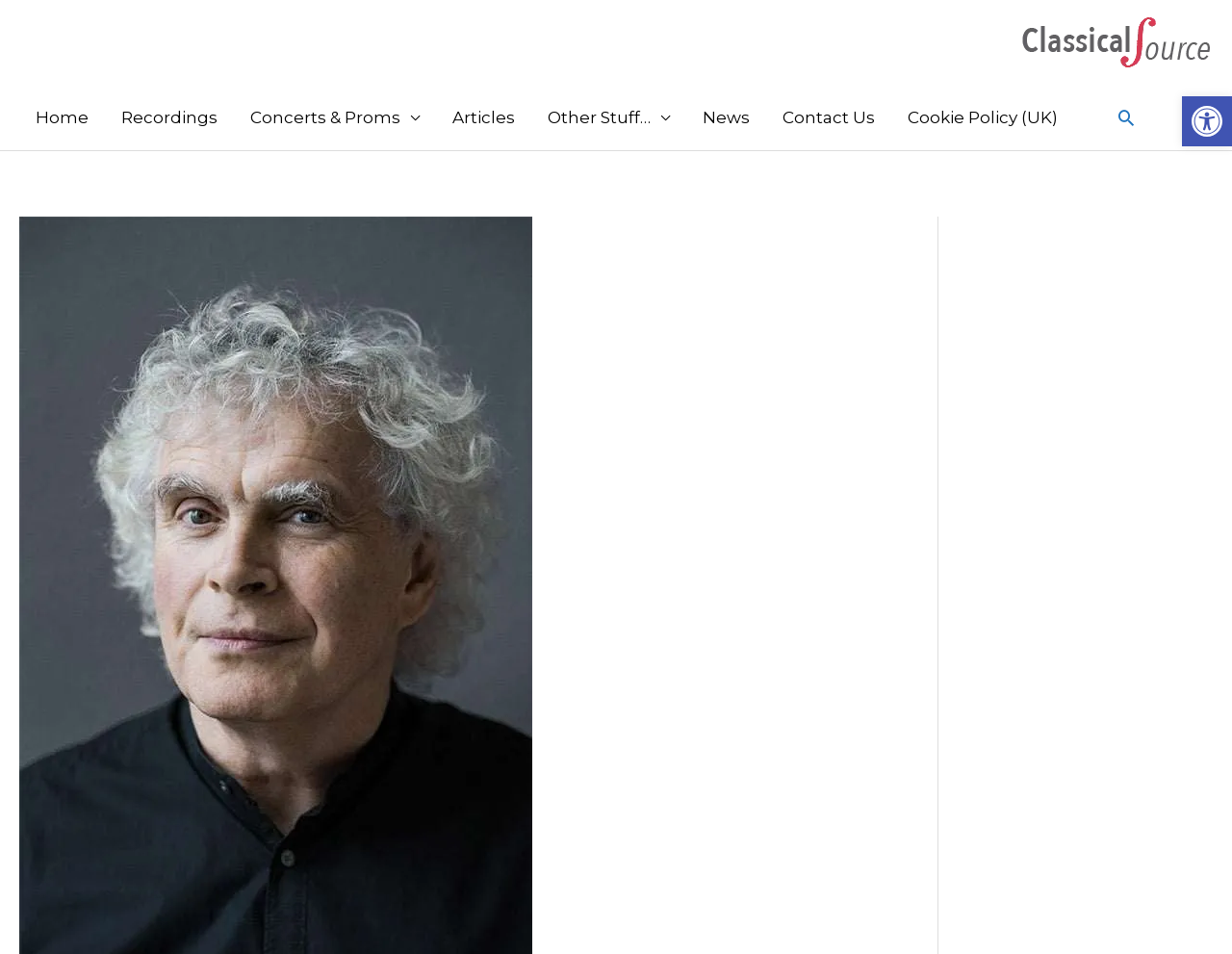Identify the bounding box coordinates of the clickable region required to complete the instruction: "Read articles". The coordinates should be given as four float numbers within the range of 0 and 1, i.e., [left, top, right, bottom].

[0.354, 0.089, 0.431, 0.157]